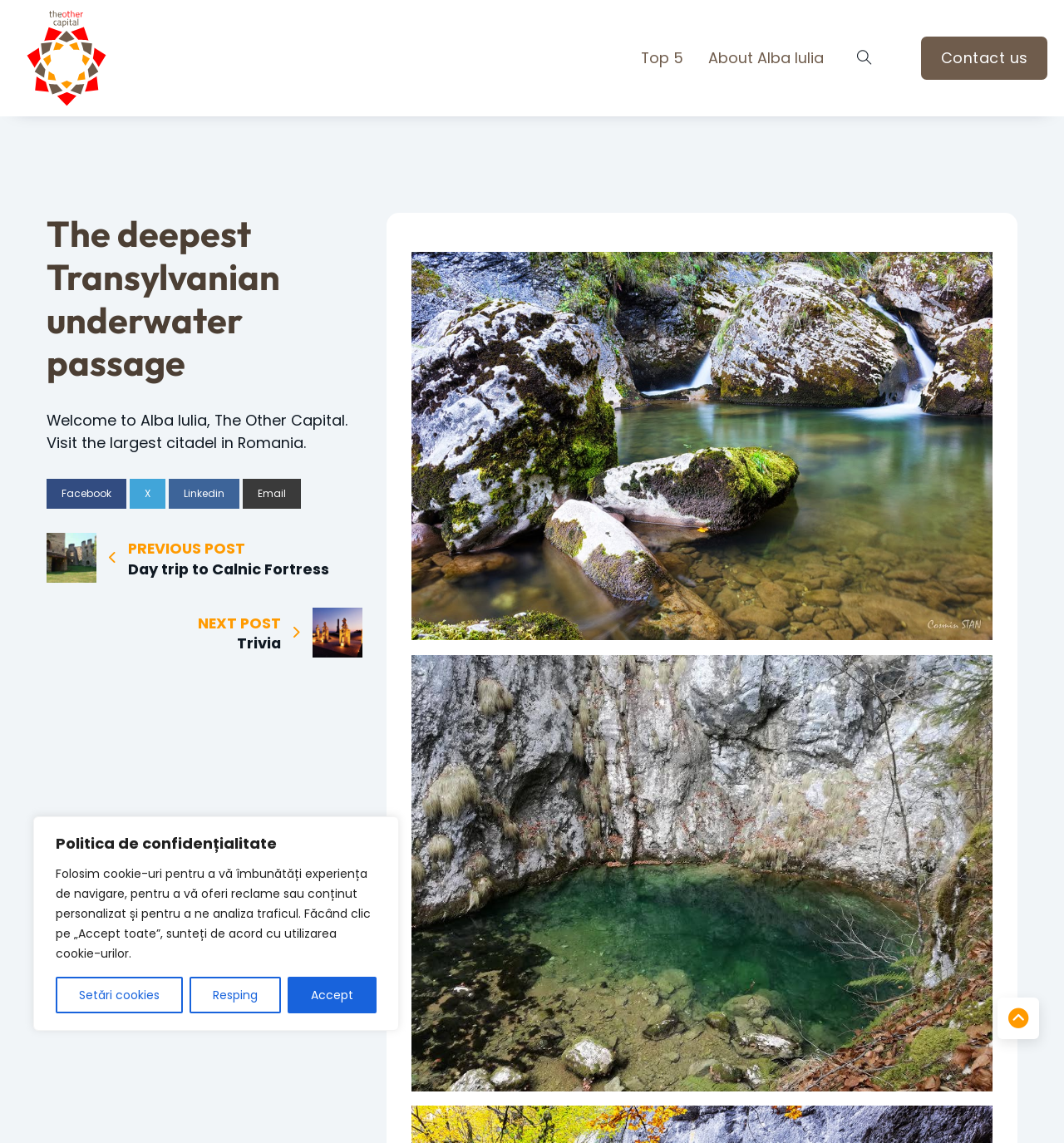Is there a navigation menu on the webpage?
Using the visual information from the image, give a one-word or short-phrase answer.

Yes